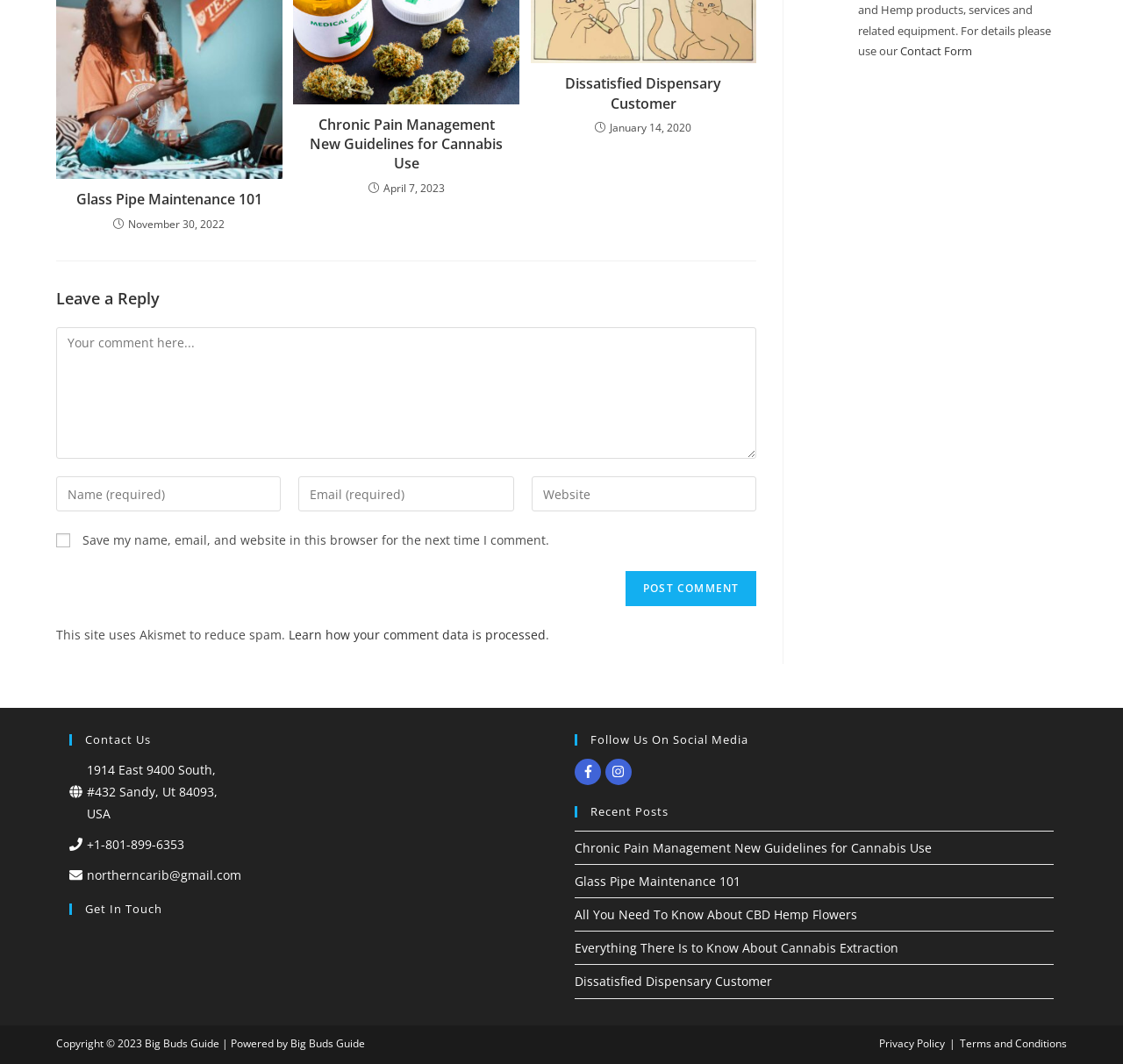Can you pinpoint the bounding box coordinates for the clickable element required for this instruction: "Click the 'Learn how your comment data is processed' link"? The coordinates should be four float numbers between 0 and 1, i.e., [left, top, right, bottom].

[0.257, 0.589, 0.486, 0.605]